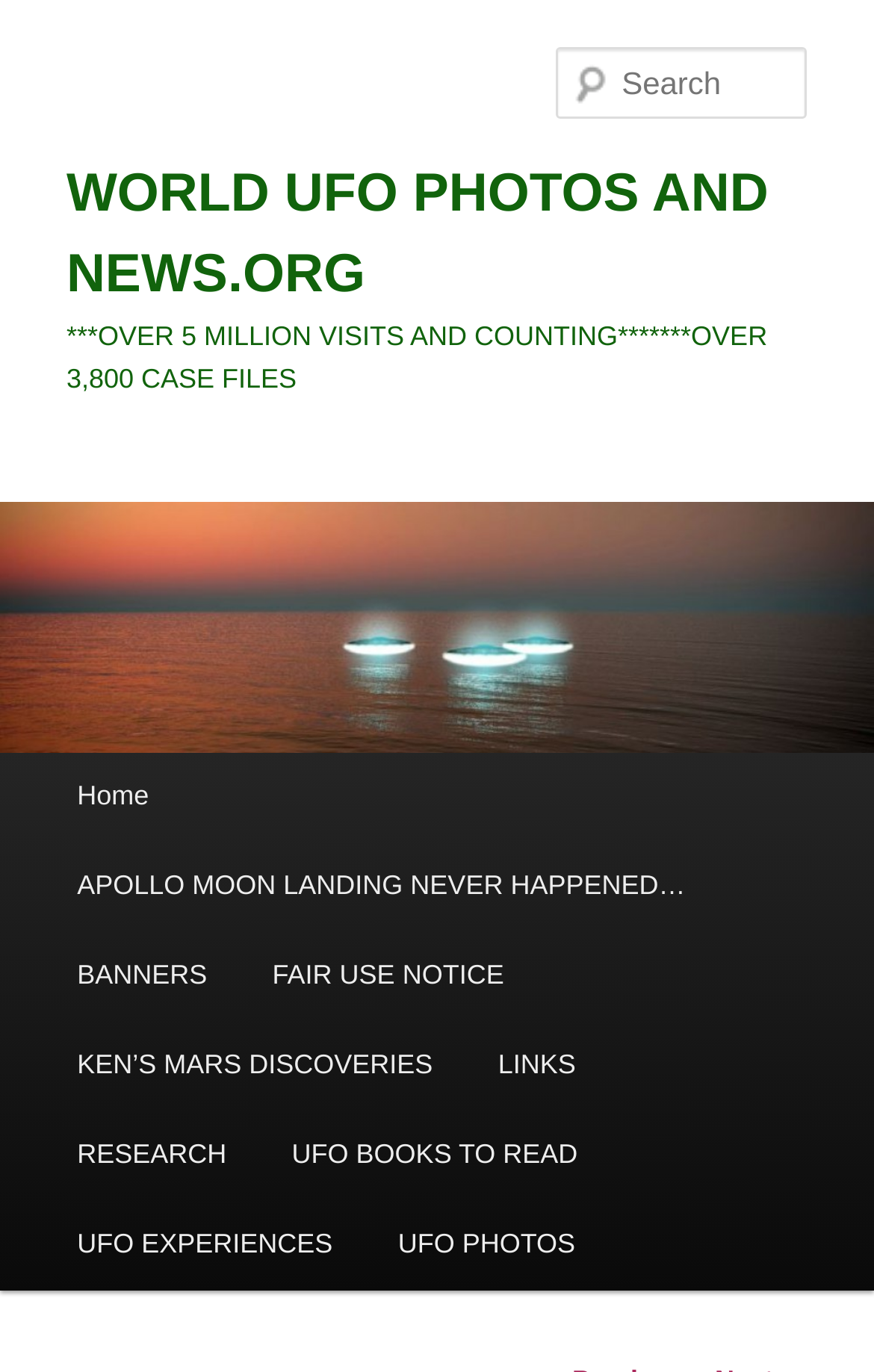What is the purpose of the textbox?
Using the picture, provide a one-word or short phrase answer.

Search